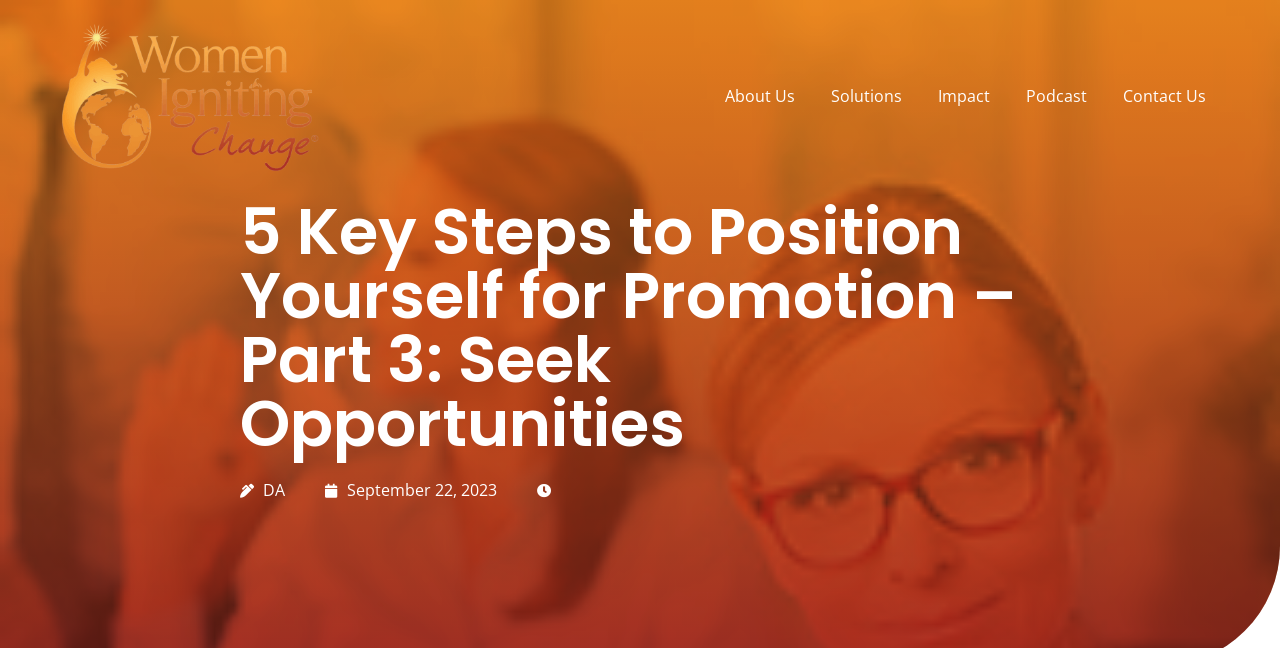What is the purpose of the webpage?
Provide a detailed answer to the question using information from the image.

Based on the content of the webpage, particularly the main heading '5 Key Steps to Position Yourself for Promotion – Part 3: Seek Opportunities', I inferred that the purpose of the webpage is to provide guidance on career development and promotion.